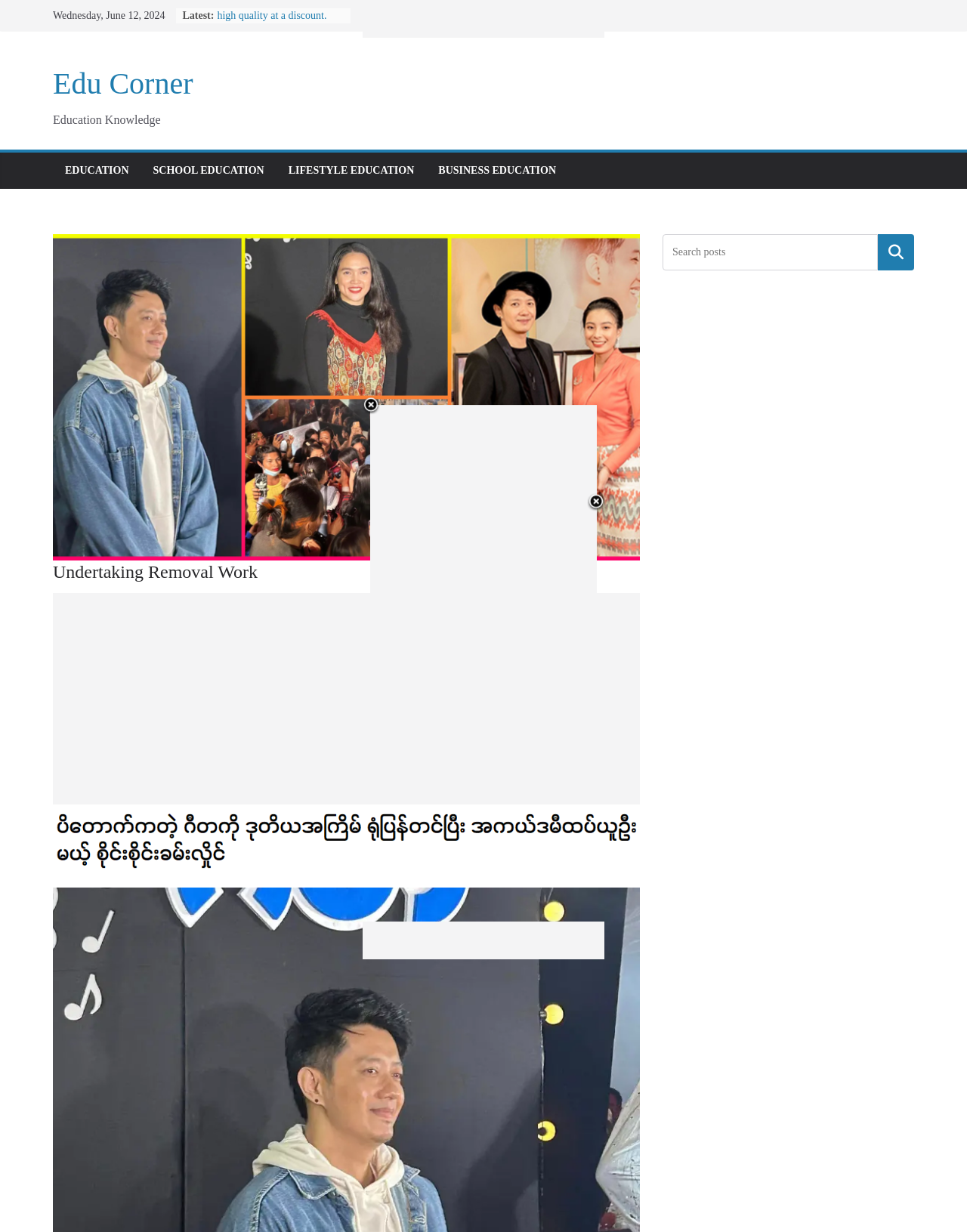Please indicate the bounding box coordinates of the element's region to be clicked to achieve the instruction: "visit 'EDUCATION'". Provide the coordinates as four float numbers between 0 and 1, i.e., [left, top, right, bottom].

[0.067, 0.13, 0.133, 0.147]